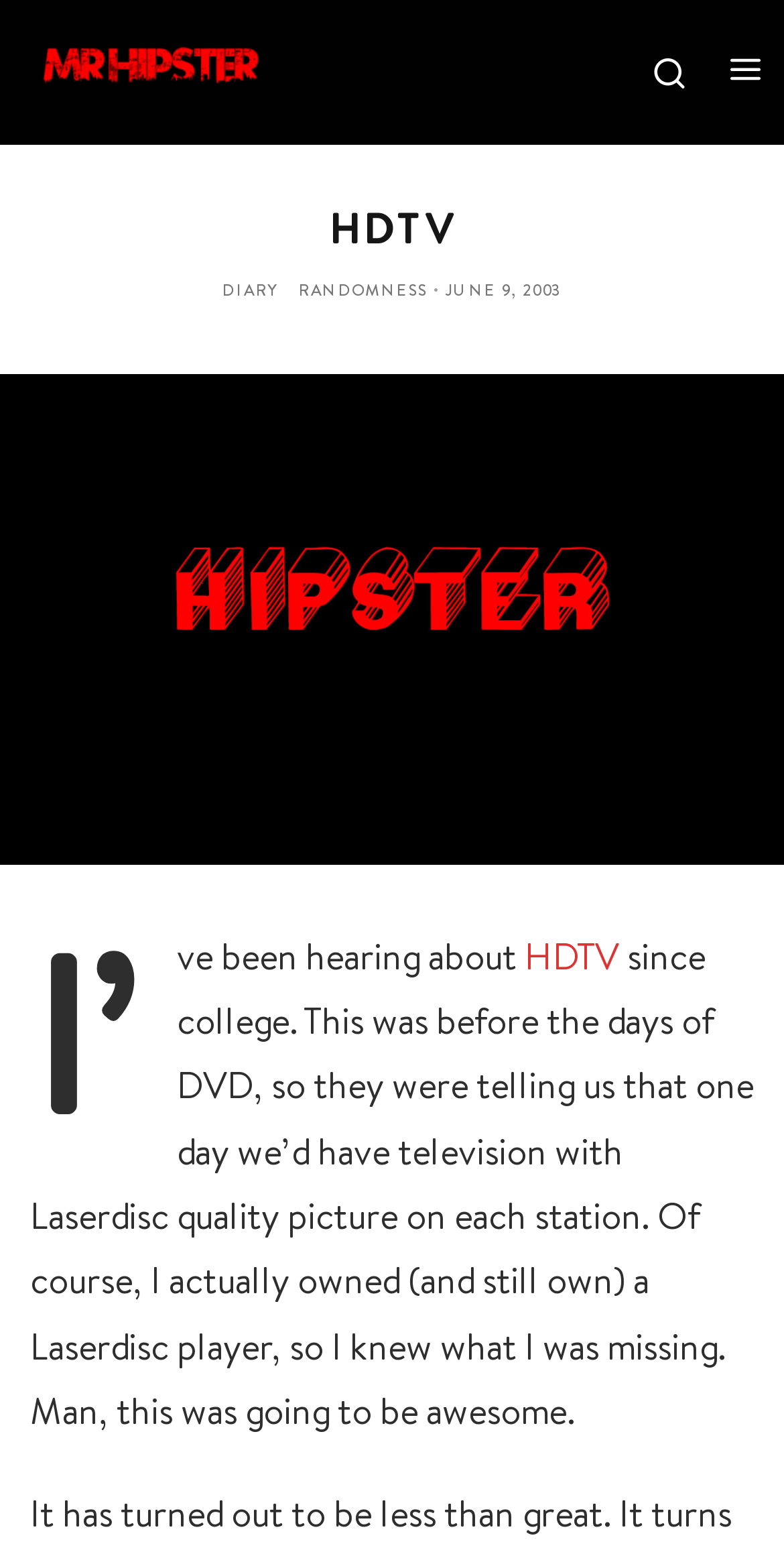Give a detailed account of the webpage, highlighting key information.

The webpage is about HDTV, with a title "HDTV | Diary" at the top. On the top-left corner, there is a link "Mr. Hipster" accompanied by an image with the same name. On the top-right corner, there are two links with no text. 

Below the title, there is a heading "HDTV" that spans the entire width of the page. Underneath the heading, there are three links: "DIARY", "RANDOMNESS", and a separator "·" in between the first two links. 

To the right of the links, there is a time element showing the date "JUNE 9, 2003". Below this section, there is a block of text that starts with "I’ve been hearing about HDTV since college..." and continues to describe the author's experience with Laserdisc players and their expectation of HDTV. Within this text, the word "HDTV" is a link.